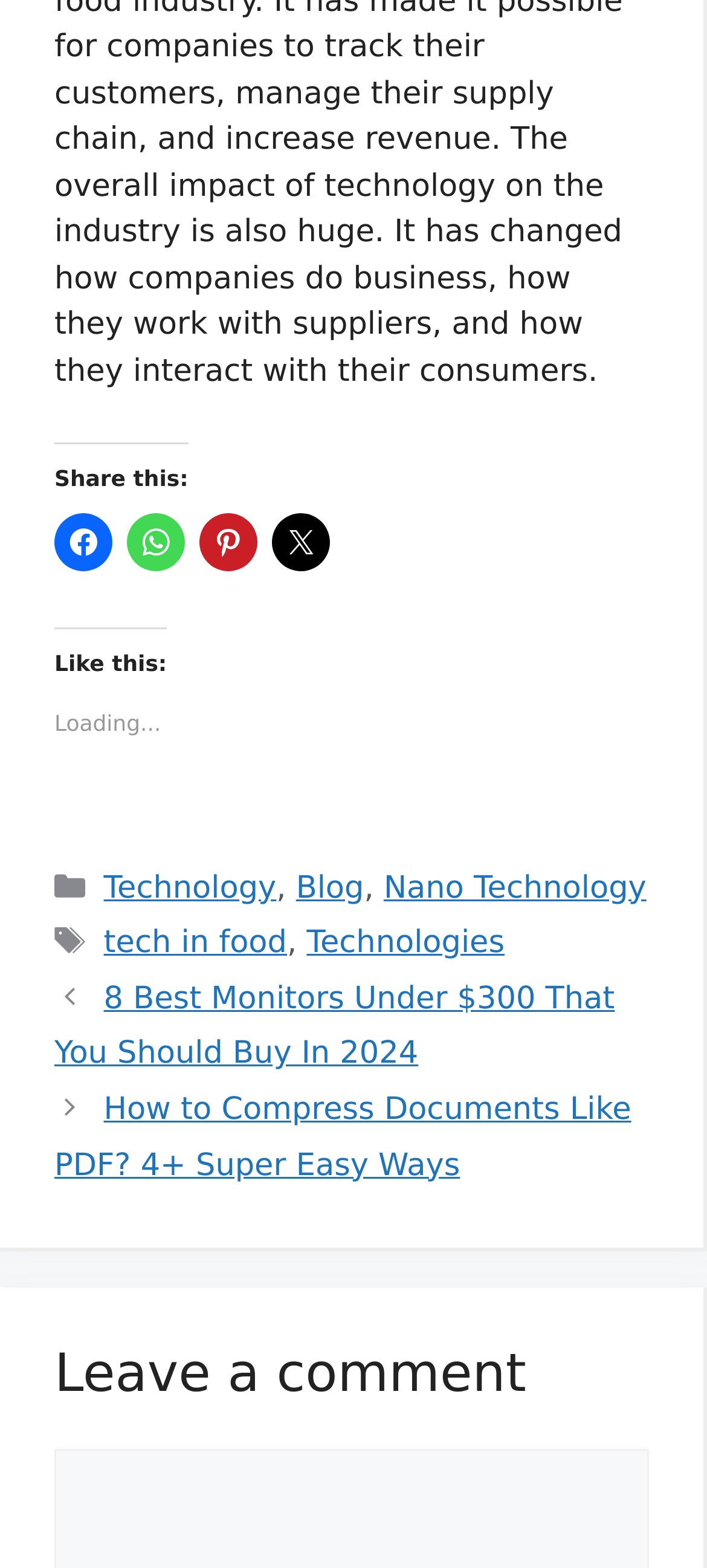Refer to the screenshot and answer the following question in detail:
What is the topic of the first post in the 'Posts' section?

The first post in the 'Posts' section is titled '8 Best Monitors Under $300 That You Should Buy In 2024', indicating that the topic is about monitors under $300.